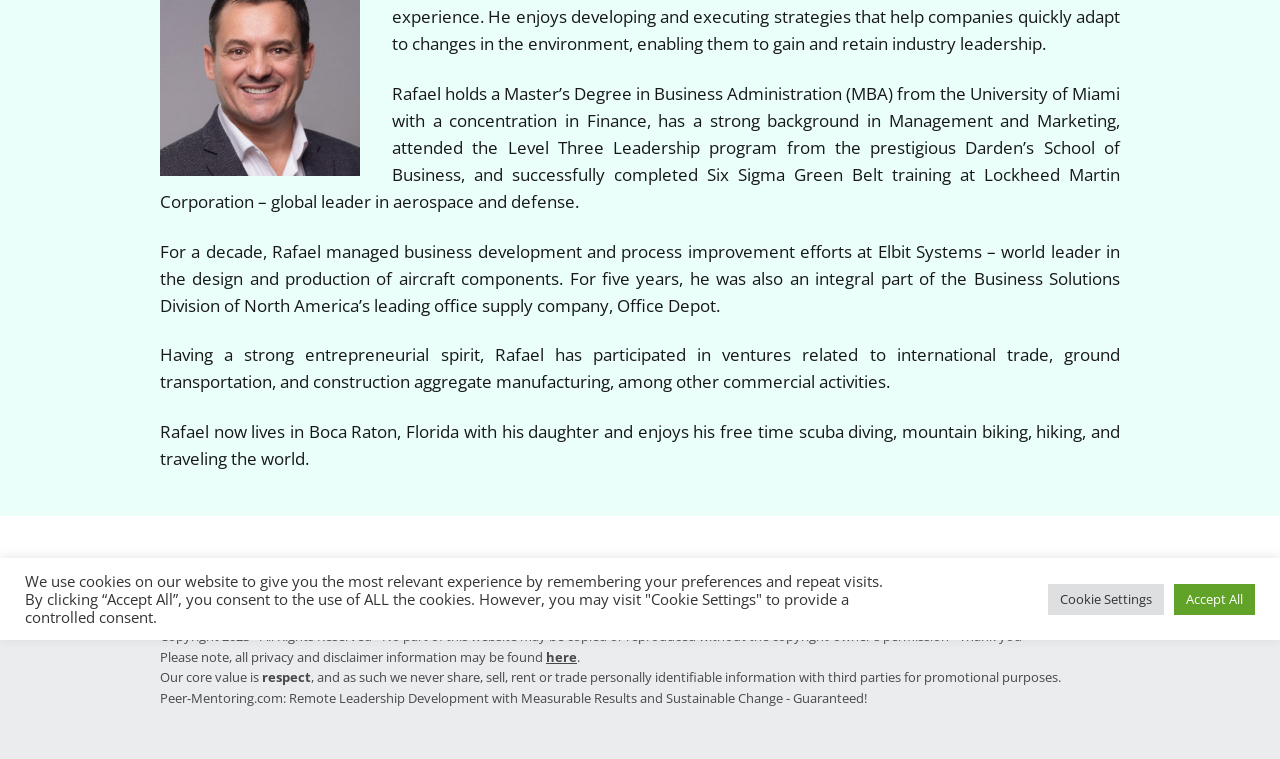From the element description: "here", extract the bounding box coordinates of the UI element. The coordinates should be expressed as four float numbers between 0 and 1, in the order [left, top, right, bottom].

[0.427, 0.853, 0.451, 0.877]